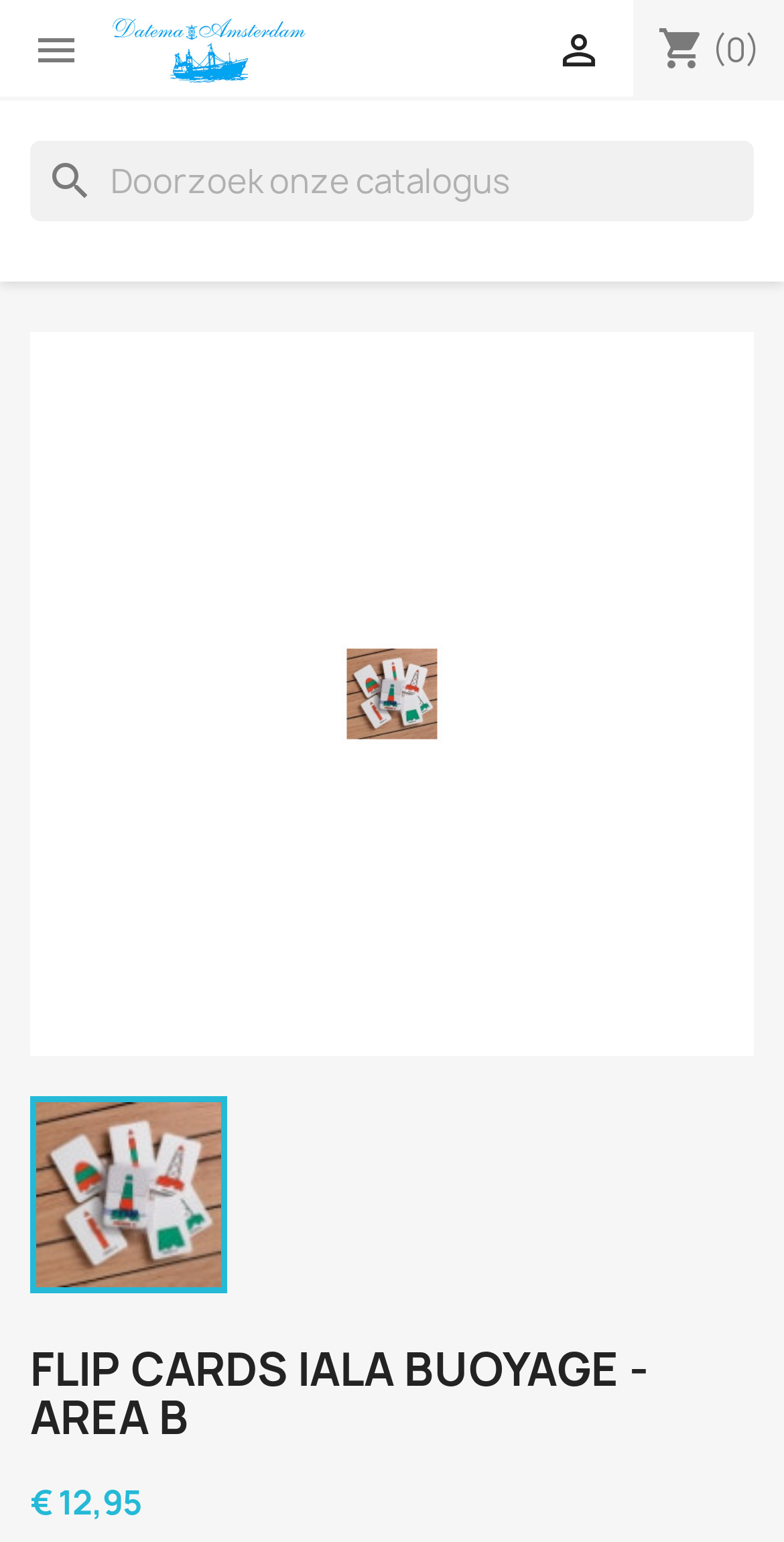What is the price of the item?
Please craft a detailed and exhaustive response to the question.

I found the price of the item by looking at the static text element at the bottom of the page, which displays the price as '€12,95'.